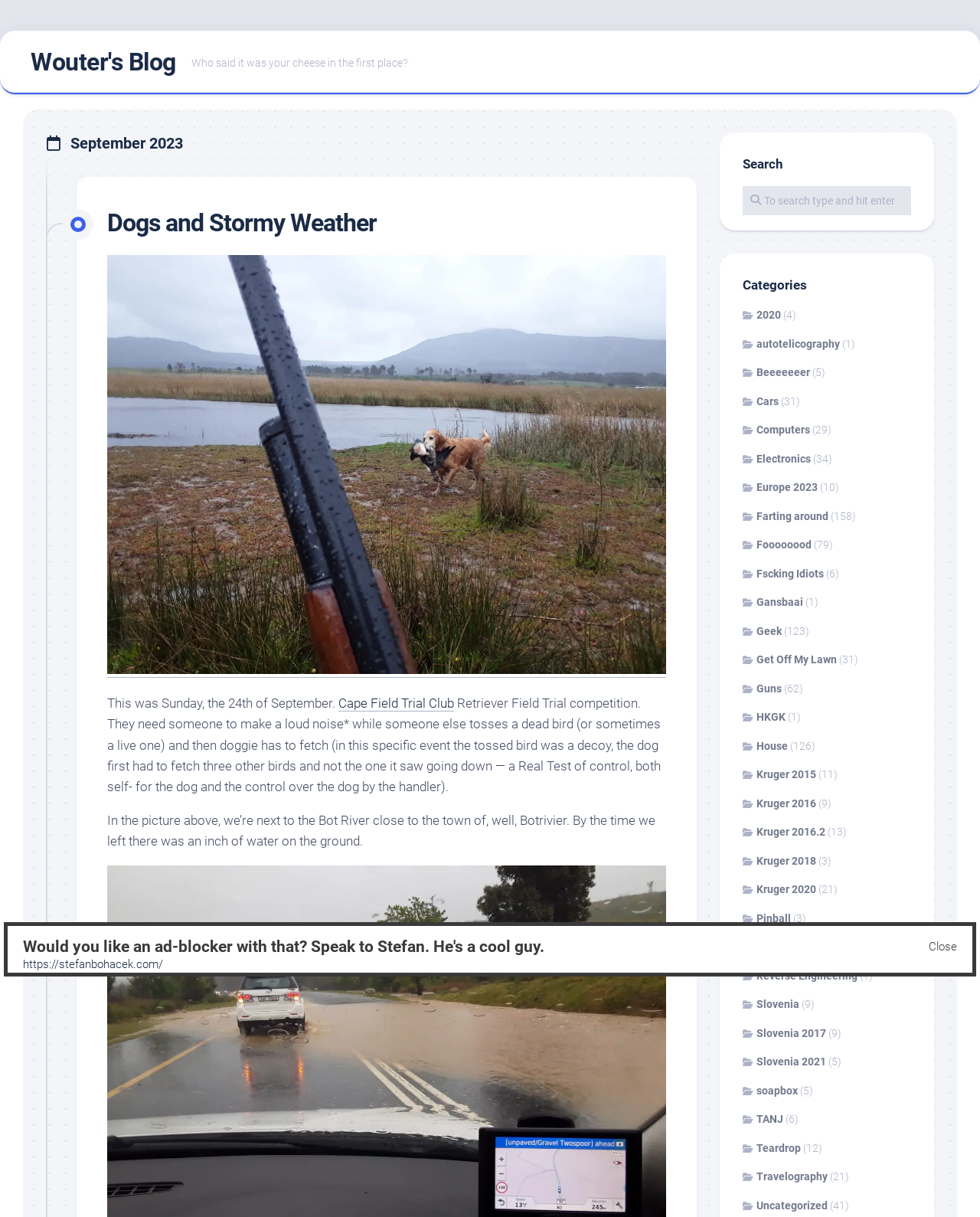Identify the bounding box of the HTML element described as: "ASH Proyectos Creativos".

None